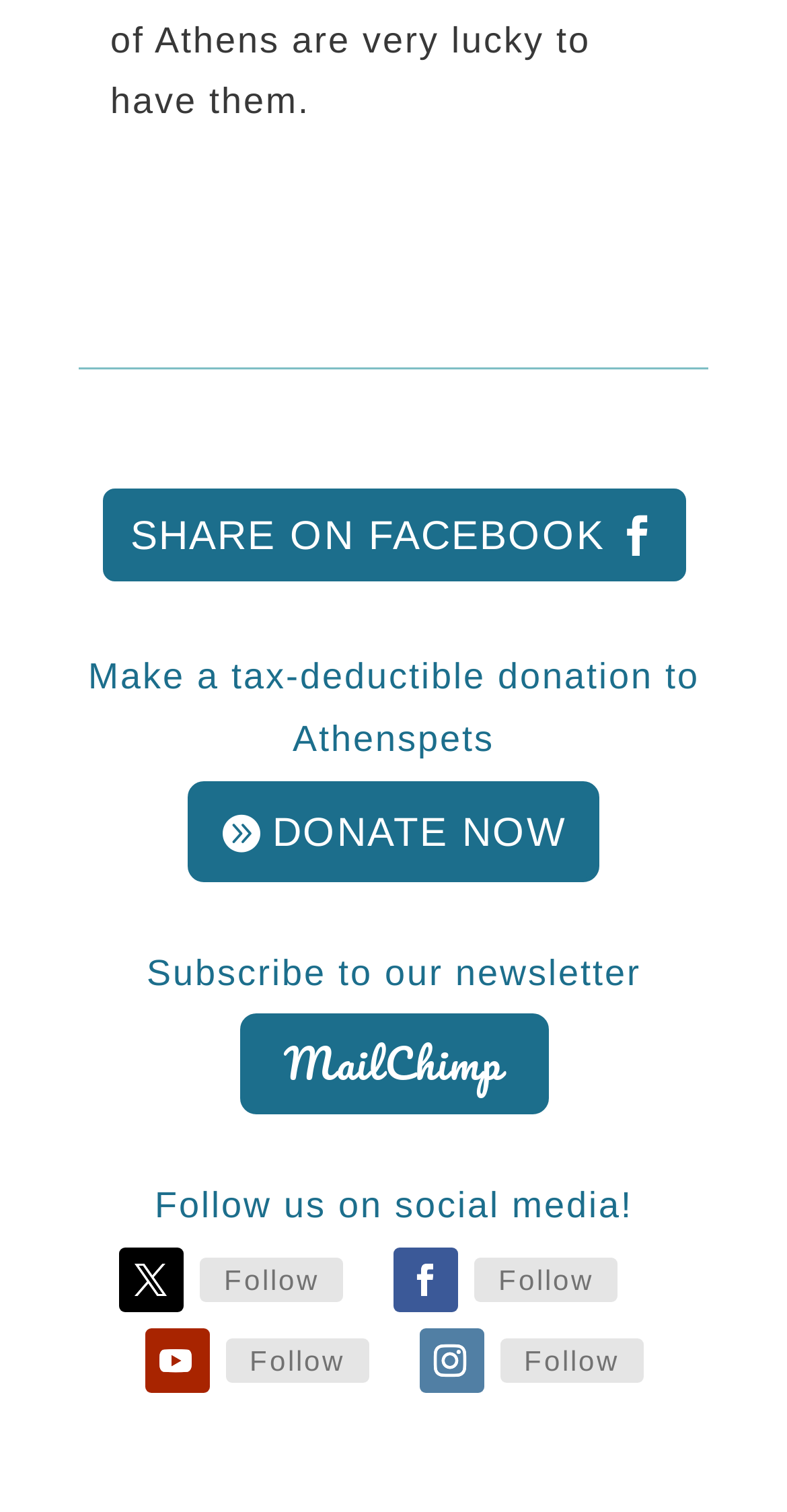Provide the bounding box coordinates of the section that needs to be clicked to accomplish the following instruction: "Donate now."

[0.238, 0.516, 0.762, 0.583]